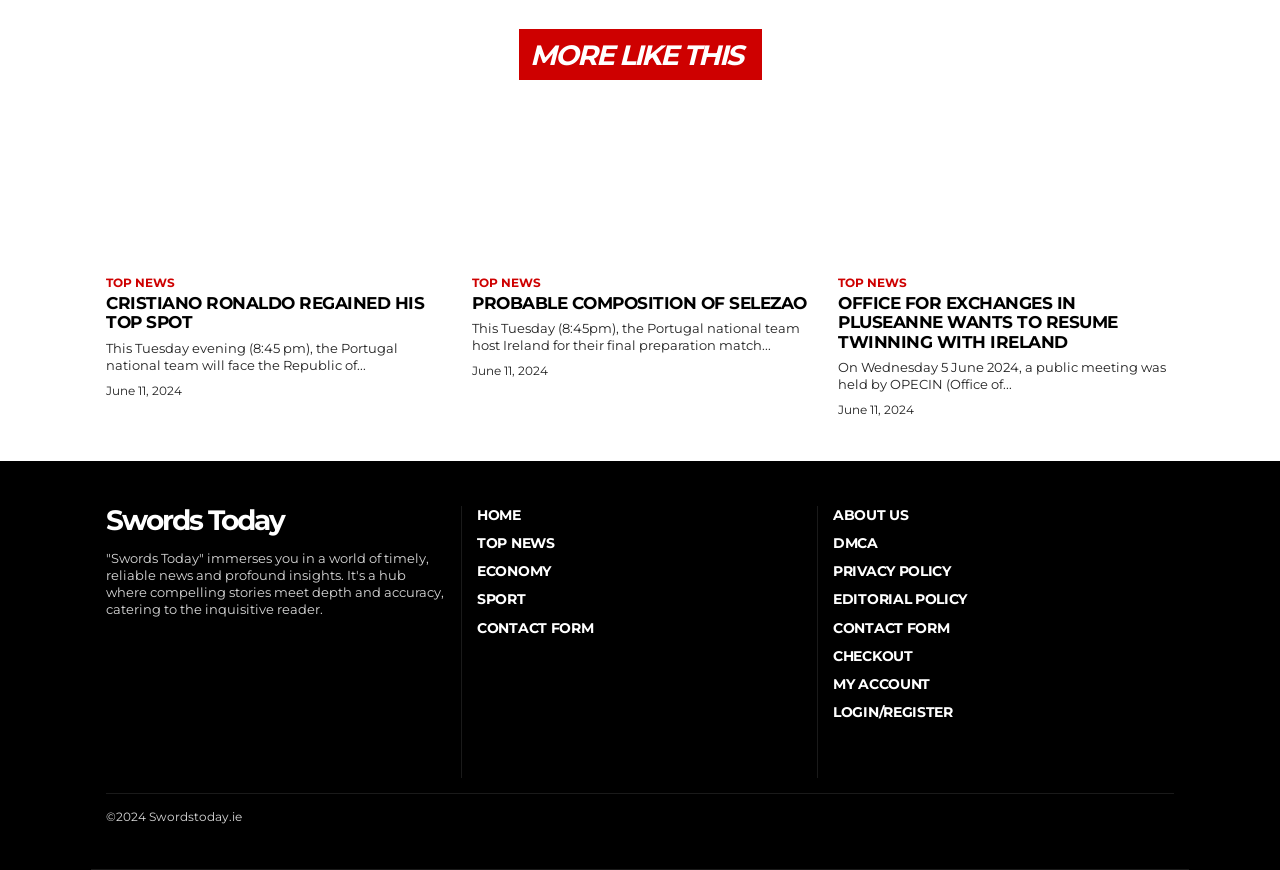Identify the bounding box for the UI element described as: "Probable composition of Selezao". Ensure the coordinates are four float numbers between 0 and 1, formatted as [left, top, right, bottom].

[0.369, 0.337, 0.63, 0.36]